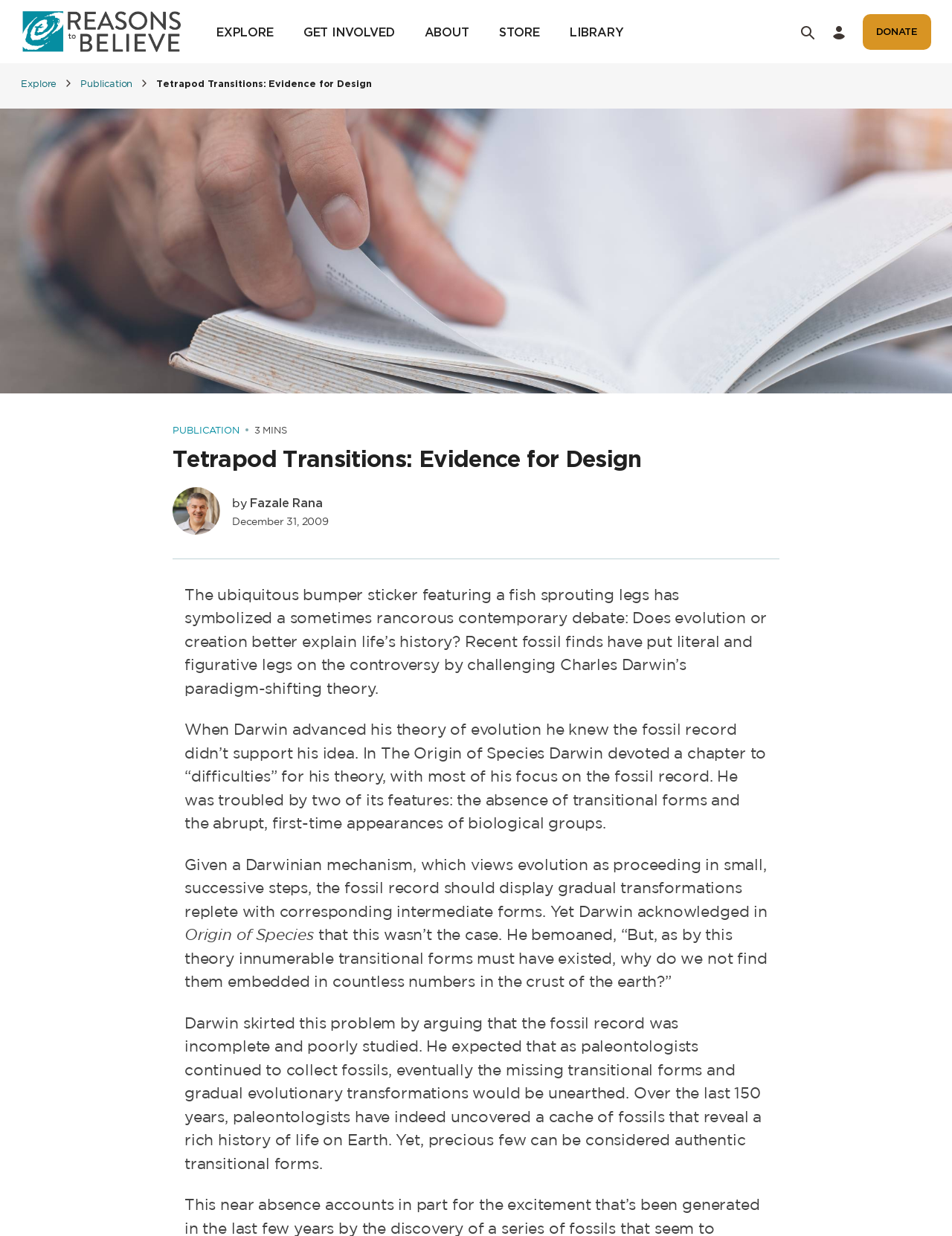Bounding box coordinates are specified in the format (top-left x, top-left y, bottom-right x, bottom-right y). All values are floating point numbers bounded between 0 and 1. Please provide the bounding box coordinate of the region this sentence describes: Explore

[0.022, 0.063, 0.06, 0.072]